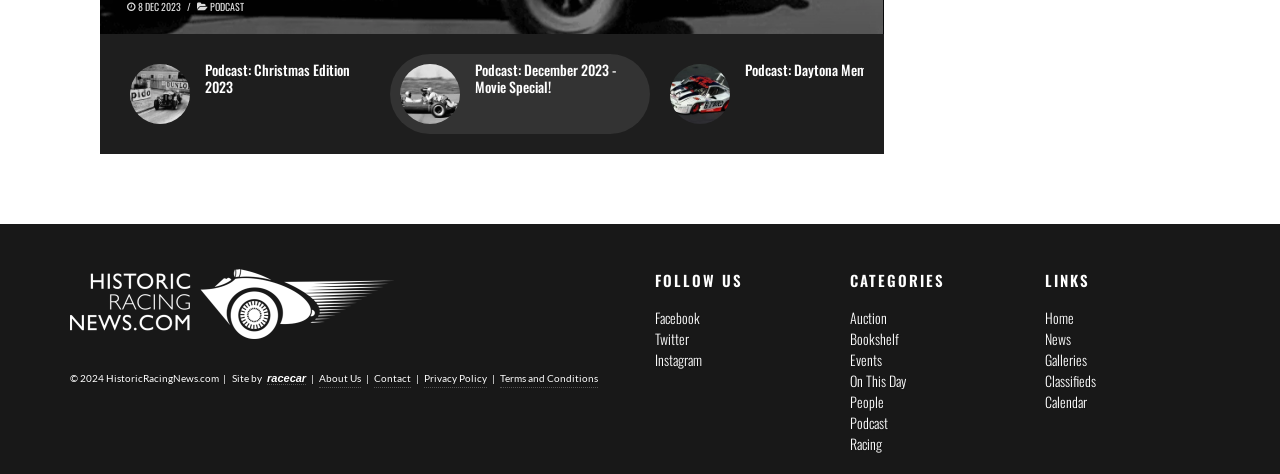Please determine the bounding box coordinates of the element's region to click for the following instruction: "Check the 'Home' page".

[0.816, 0.647, 0.839, 0.692]